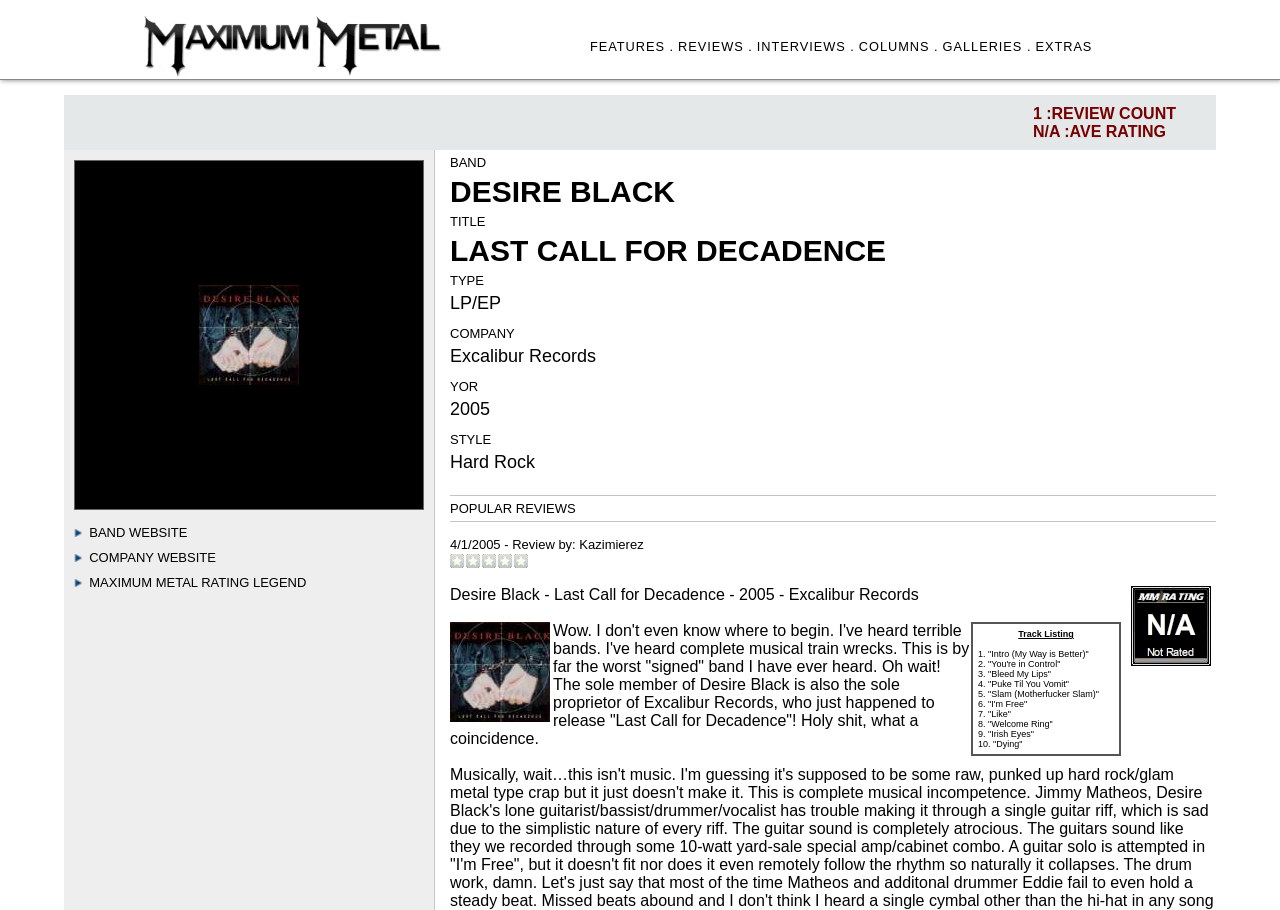Please find the bounding box coordinates of the element that needs to be clicked to perform the following instruction: "Click on BAND WEBSITE link". The bounding box coordinates should be four float numbers between 0 and 1, represented as [left, top, right, bottom].

[0.07, 0.577, 0.146, 0.594]